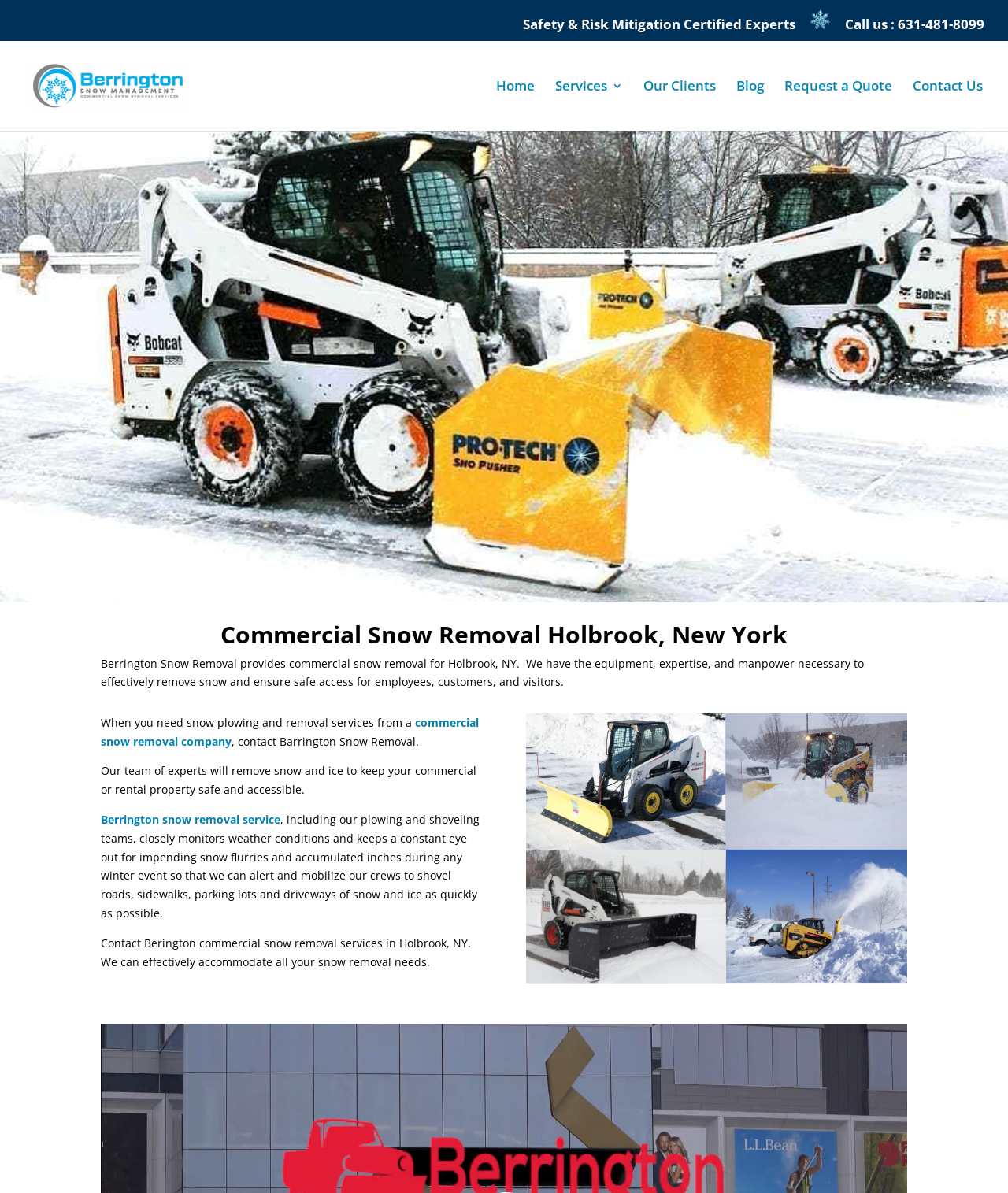Locate the bounding box coordinates of the clickable region to complete the following instruction: "Call the phone number."

[0.838, 0.015, 0.977, 0.034]